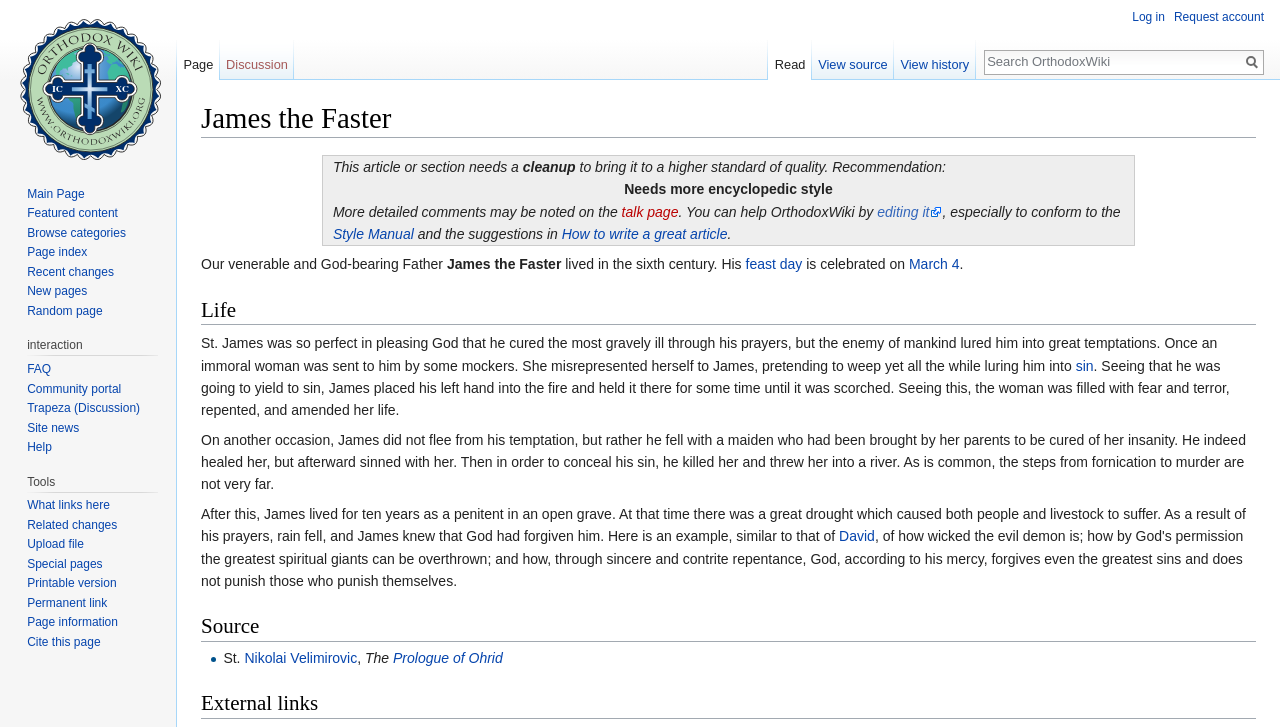Could you find the bounding box coordinates of the clickable area to complete this instruction: "Search"?

[0.769, 0.071, 0.969, 0.098]